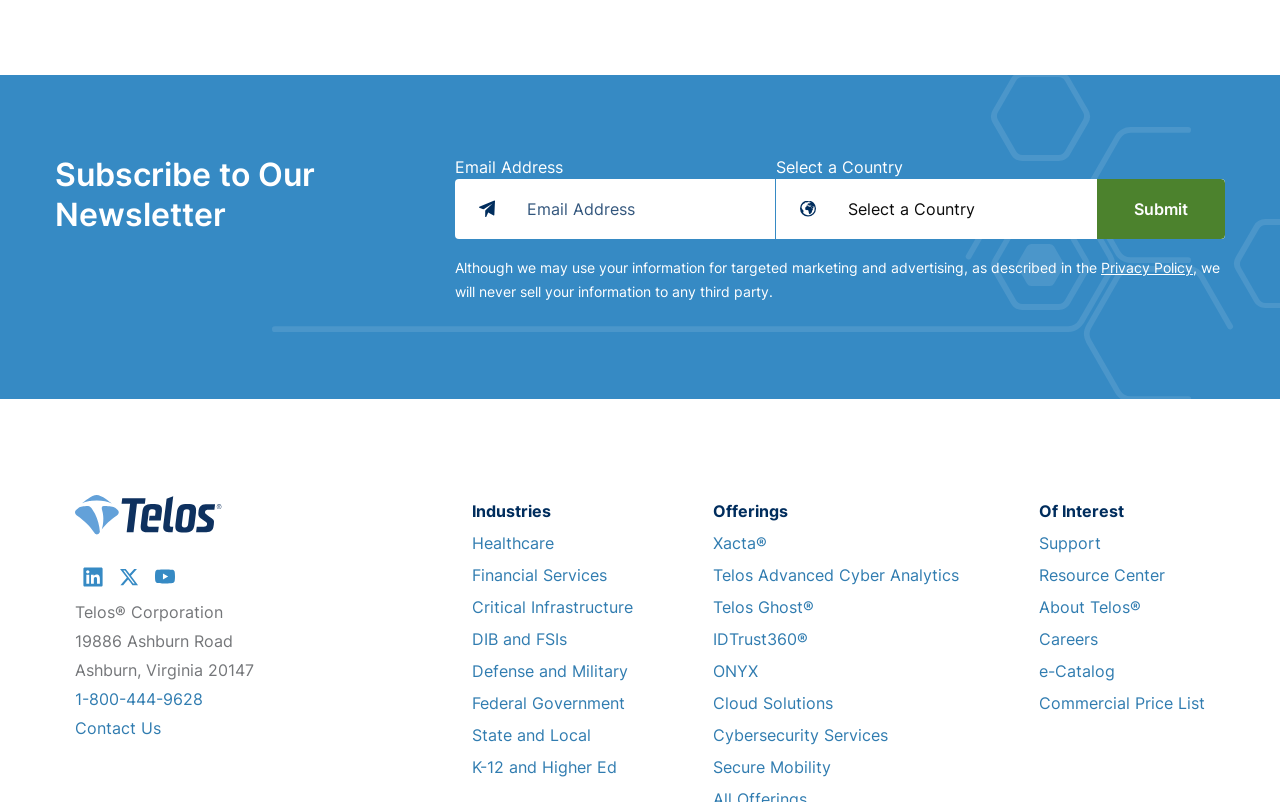Please find the bounding box for the UI element described by: "Telos Advanced Cyber Analytics".

[0.557, 0.704, 0.749, 0.729]